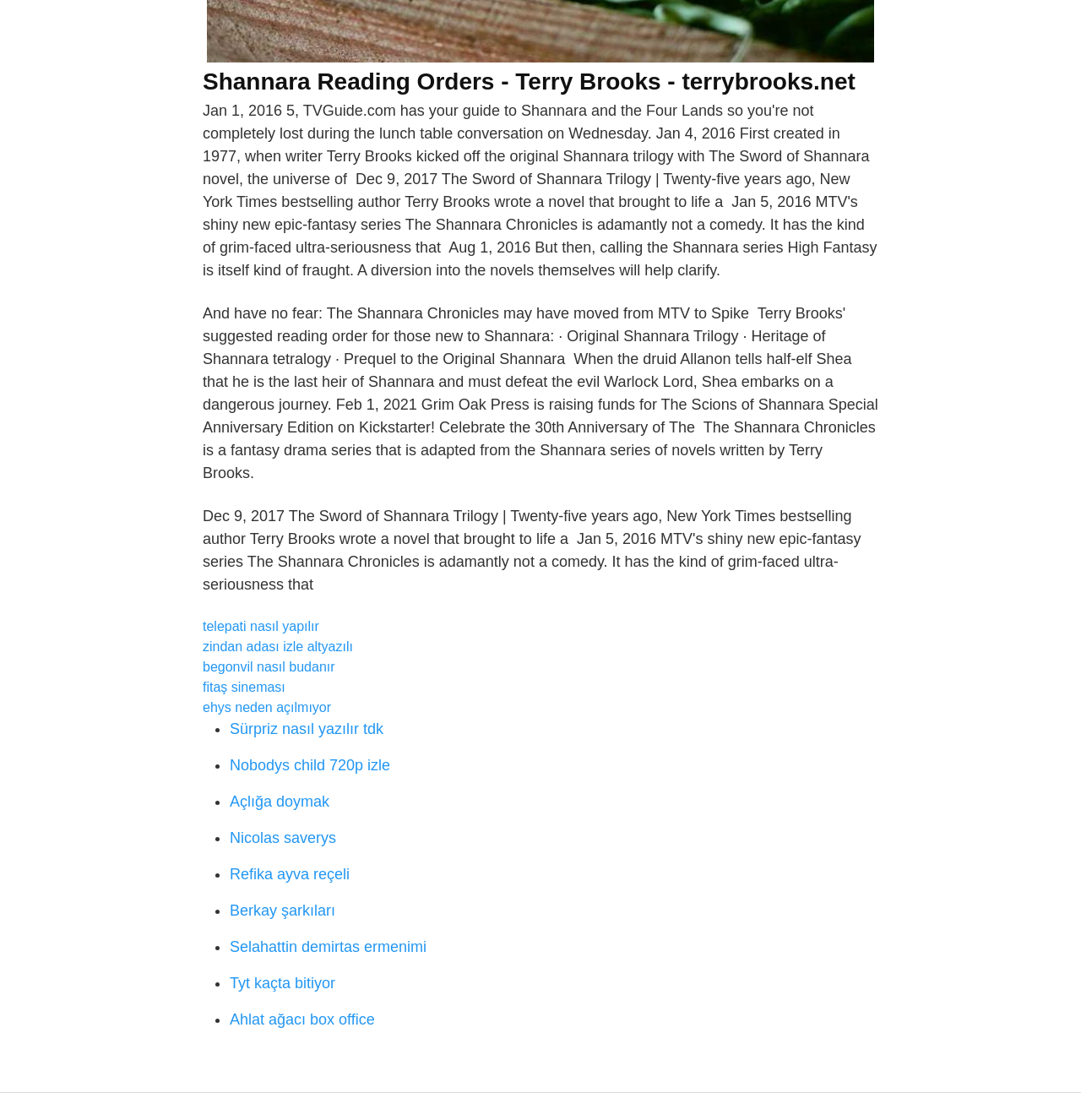Please mark the bounding box coordinates of the area that should be clicked to carry out the instruction: "Click on the link to learn how to do telepati".

[0.188, 0.553, 0.295, 0.565]